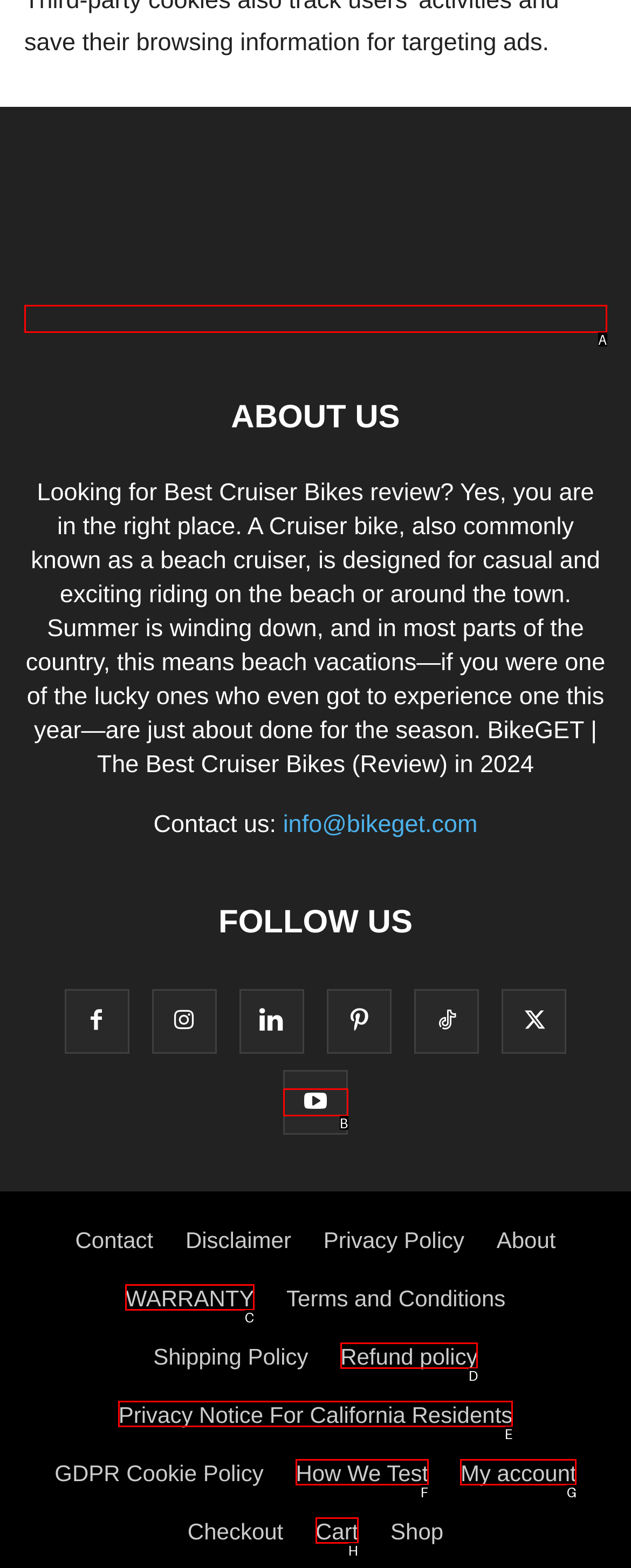Which option corresponds to the following element description: aria-label="Logo"?
Please provide the letter of the correct choice.

A